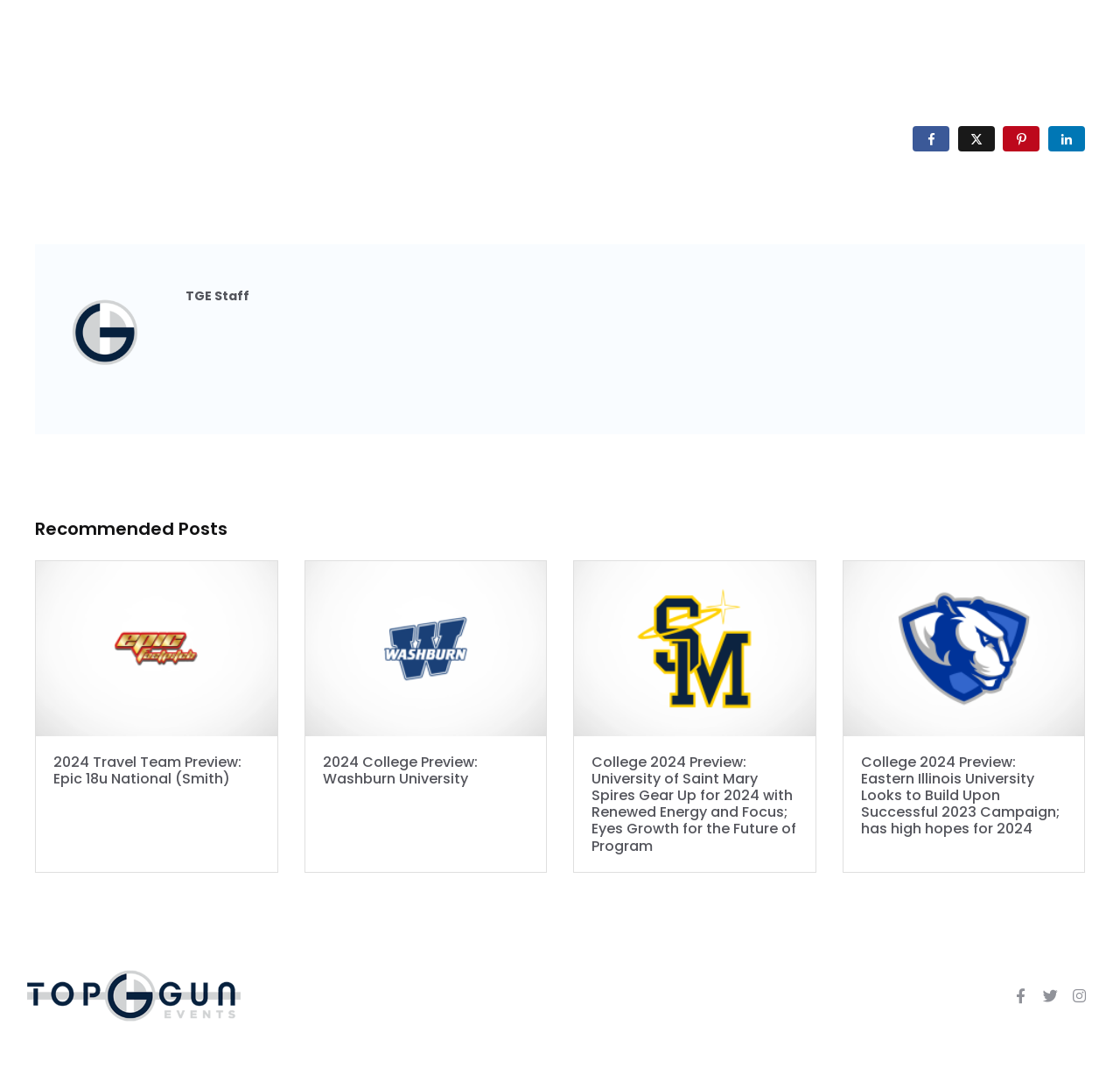Please identify the bounding box coordinates of the area that needs to be clicked to follow this instruction: "Read 2024 Travel Team Preview: Epic 18u National (Smith)".

[0.031, 0.524, 0.248, 0.817]